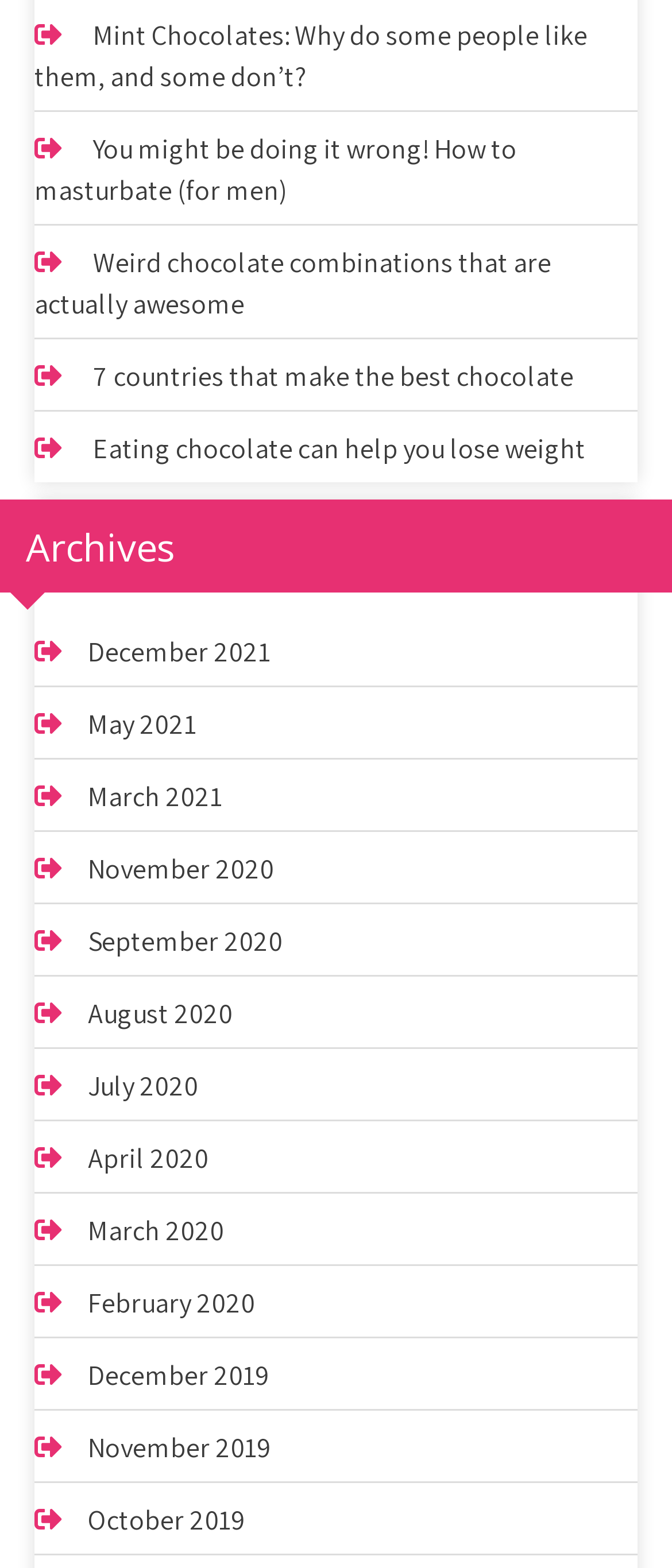Answer the question using only a single word or phrase: 
How many links are there under the 'Archives' heading?

12